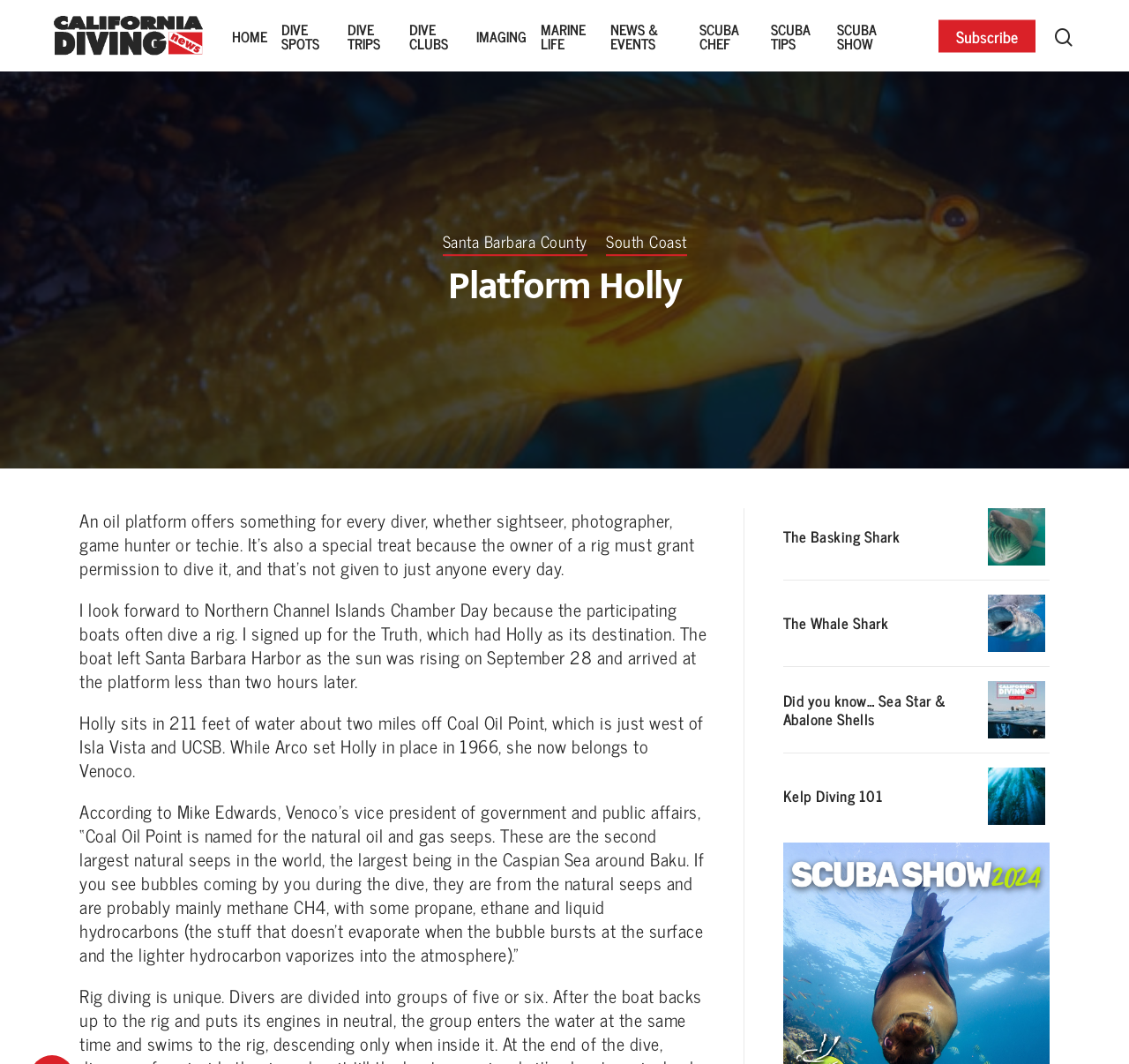What is the name of the oil platform?
Your answer should be a single word or phrase derived from the screenshot.

Platform Holly